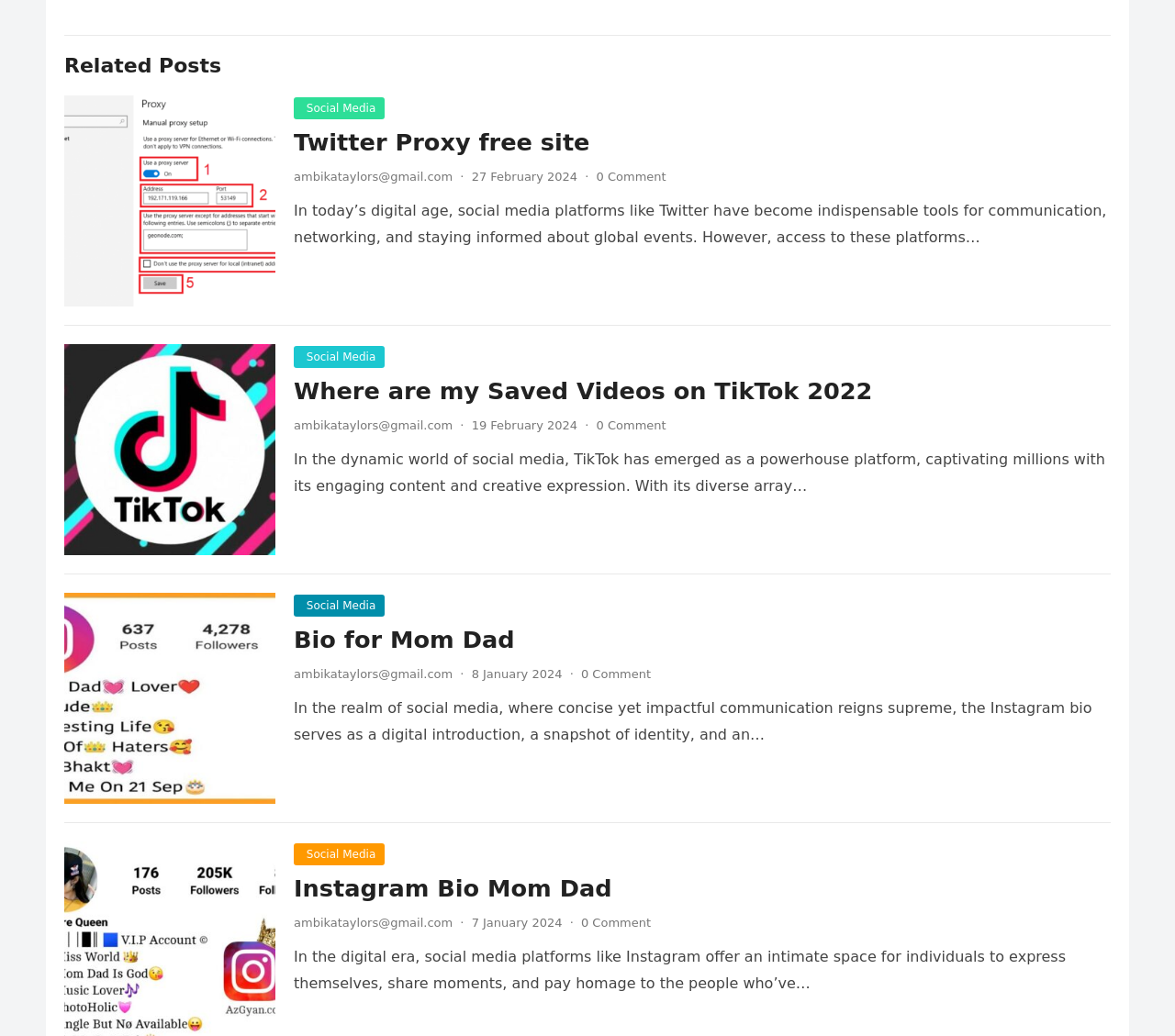Determine the bounding box coordinates of the section to be clicked to follow the instruction: "Read the quote by Theodore Roosevelt". The coordinates should be given as four float numbers between 0 and 1, formatted as [left, top, right, bottom].

None